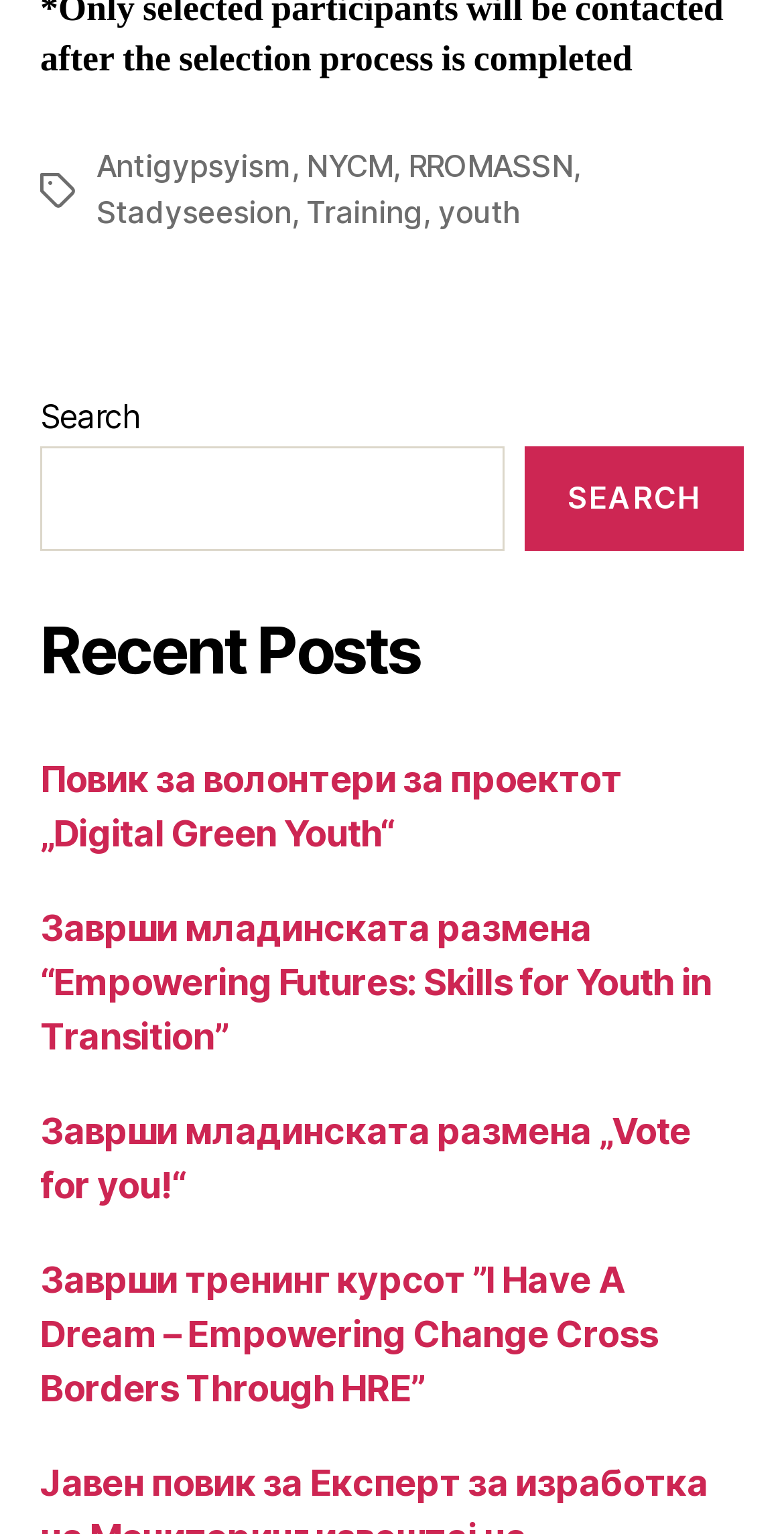Find and specify the bounding box coordinates that correspond to the clickable region for the instruction: "Search with the search button".

[0.669, 0.291, 0.949, 0.359]